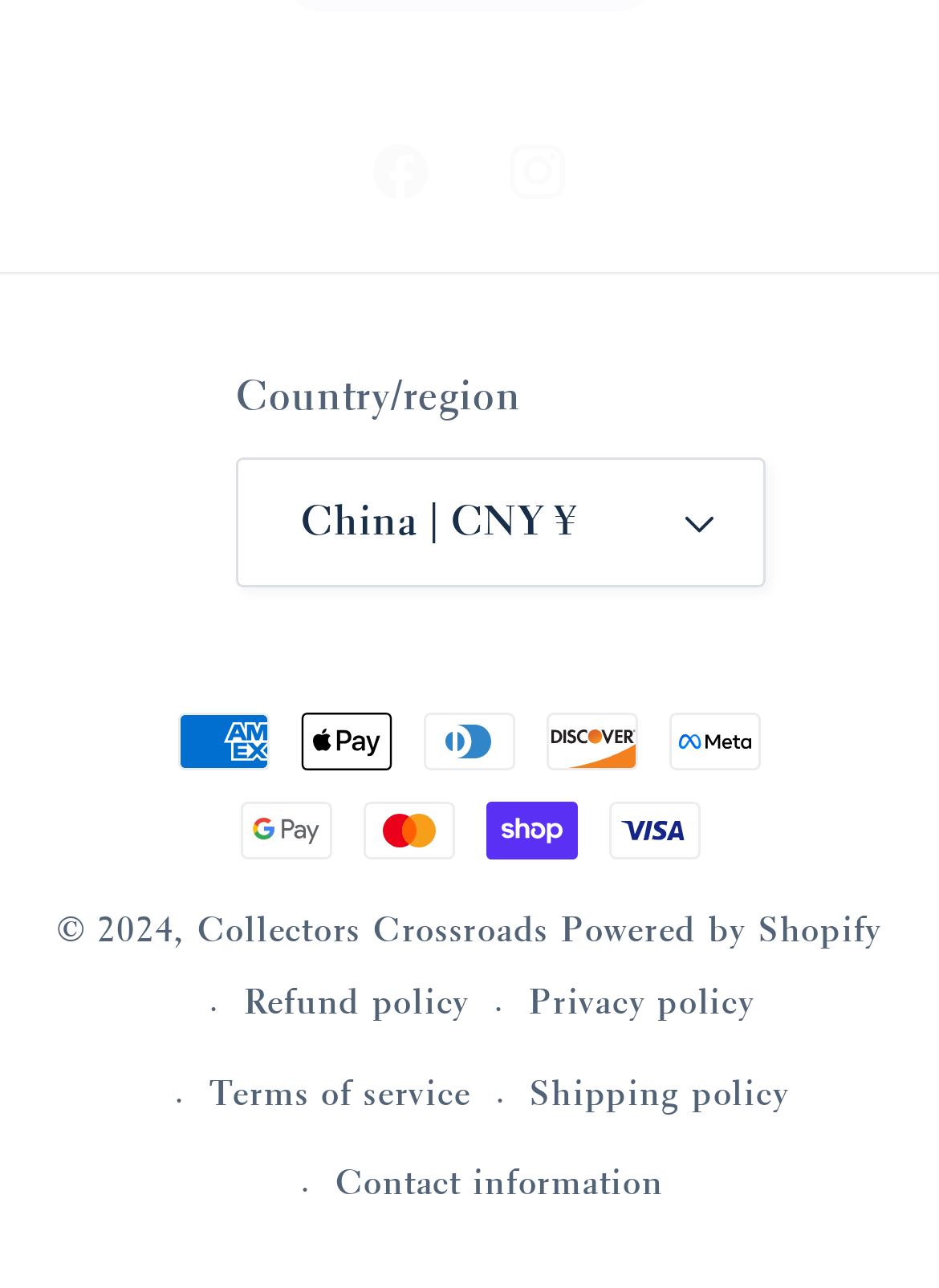Using the element description provided, determine the bounding box coordinates in the format (top-left x, top-left y, bottom-right x, bottom-right y). Ensure that all values are floating point numbers between 0 and 1. Element description: Powered by Shopify

[0.597, 0.705, 0.939, 0.739]